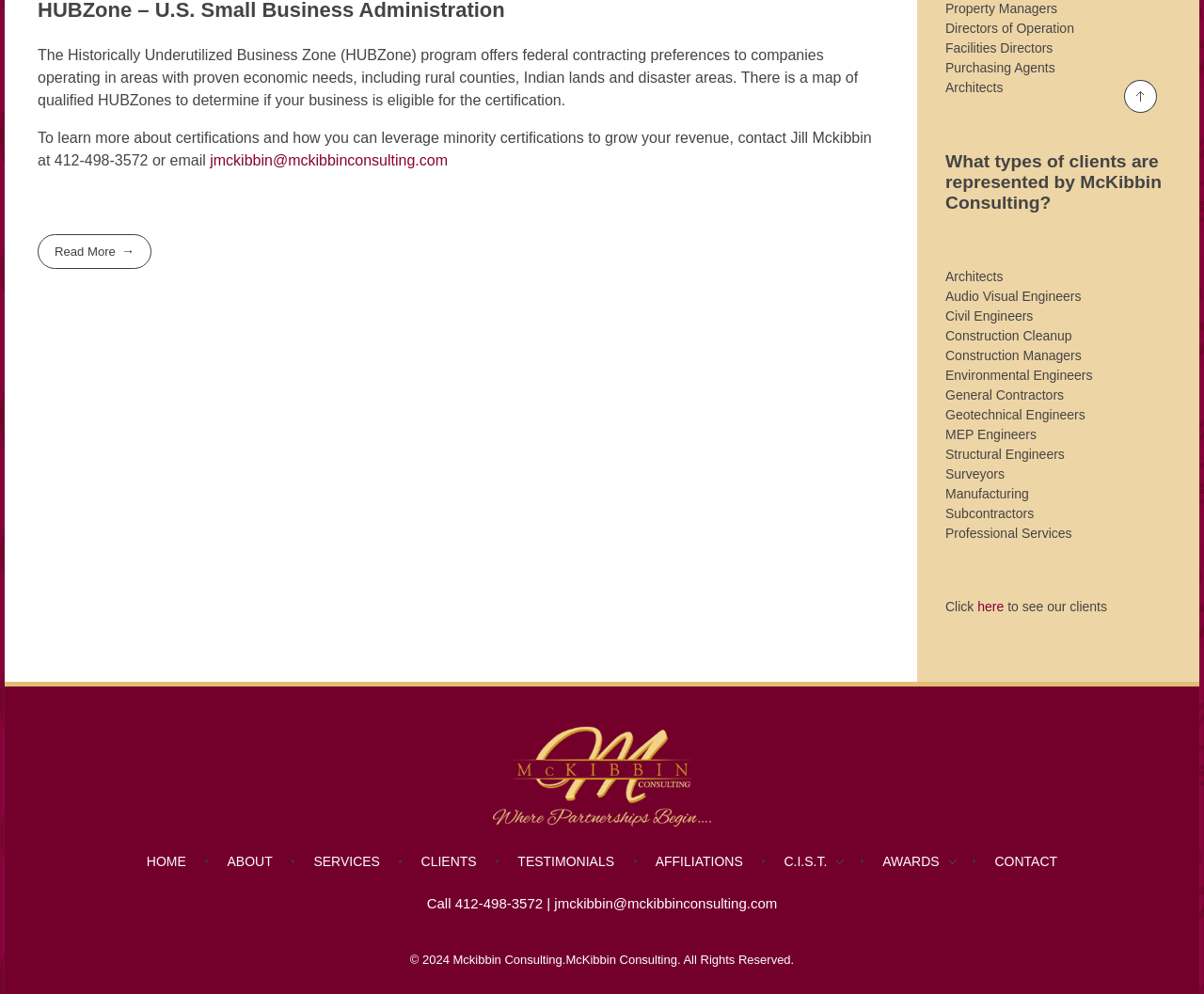Indicate the bounding box coordinates of the clickable region to achieve the following instruction: "Navigate to the 'CLIENTS' page."

[0.335, 0.857, 0.416, 0.877]